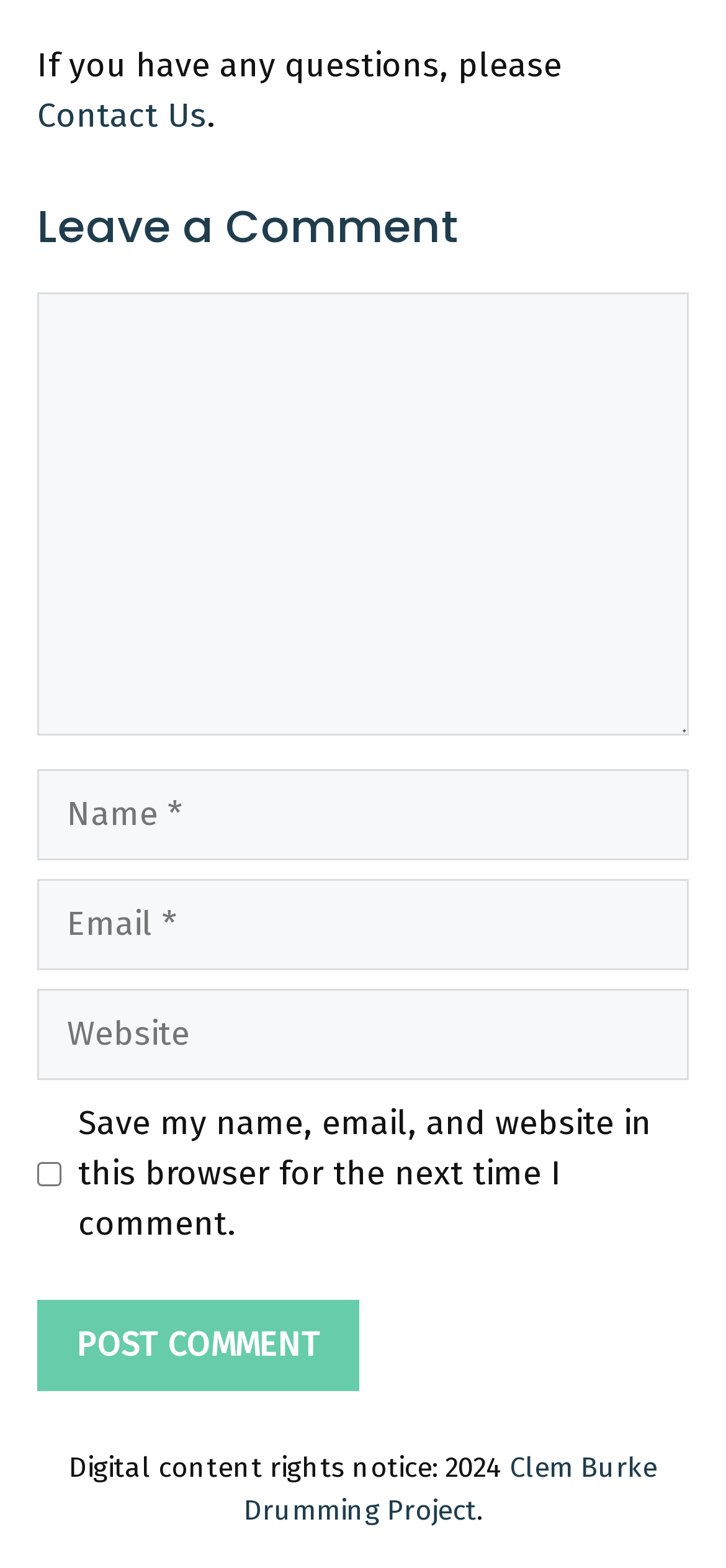Please locate the bounding box coordinates of the element's region that needs to be clicked to follow the instruction: "Click Post Comment". The bounding box coordinates should be provided as four float numbers between 0 and 1, i.e., [left, top, right, bottom].

[0.051, 0.829, 0.495, 0.887]